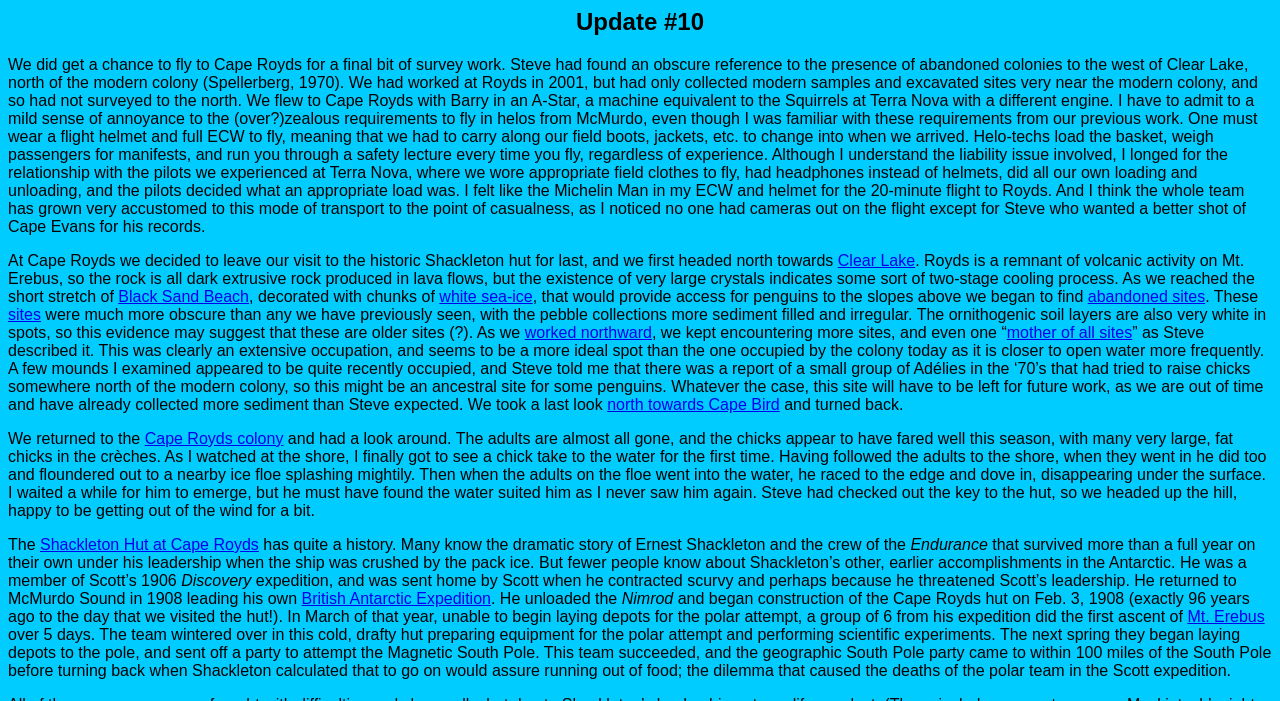Determine the bounding box coordinates of the region that needs to be clicked to achieve the task: "Visit the Shackleton Hut at Cape Royds".

[0.031, 0.764, 0.202, 0.789]